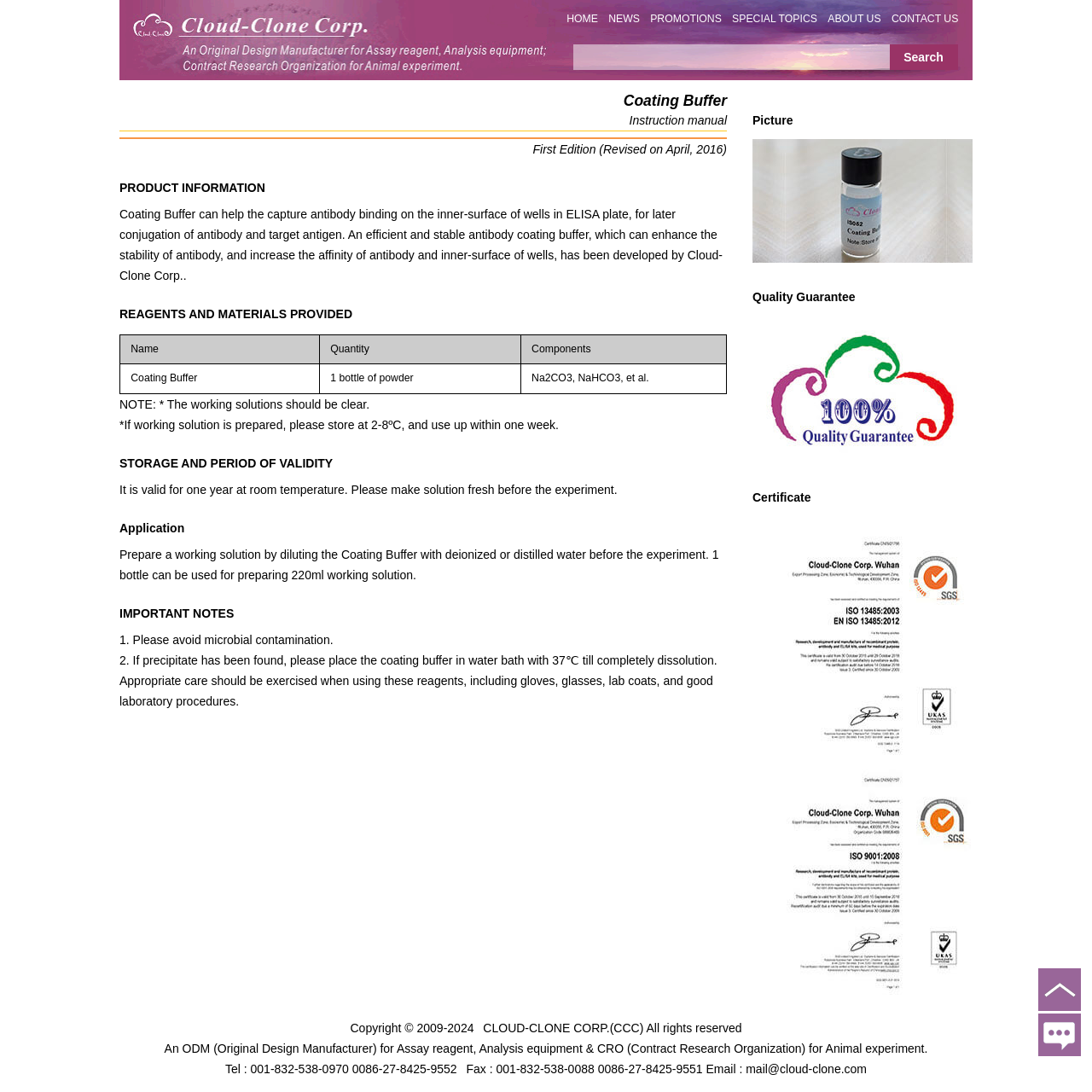Please provide the bounding box coordinate of the region that matches the element description: HOME. Coordinates should be in the format (top-left x, top-left y, bottom-right x, bottom-right y) and all values should be between 0 and 1.

[0.519, 0.012, 0.548, 0.023]